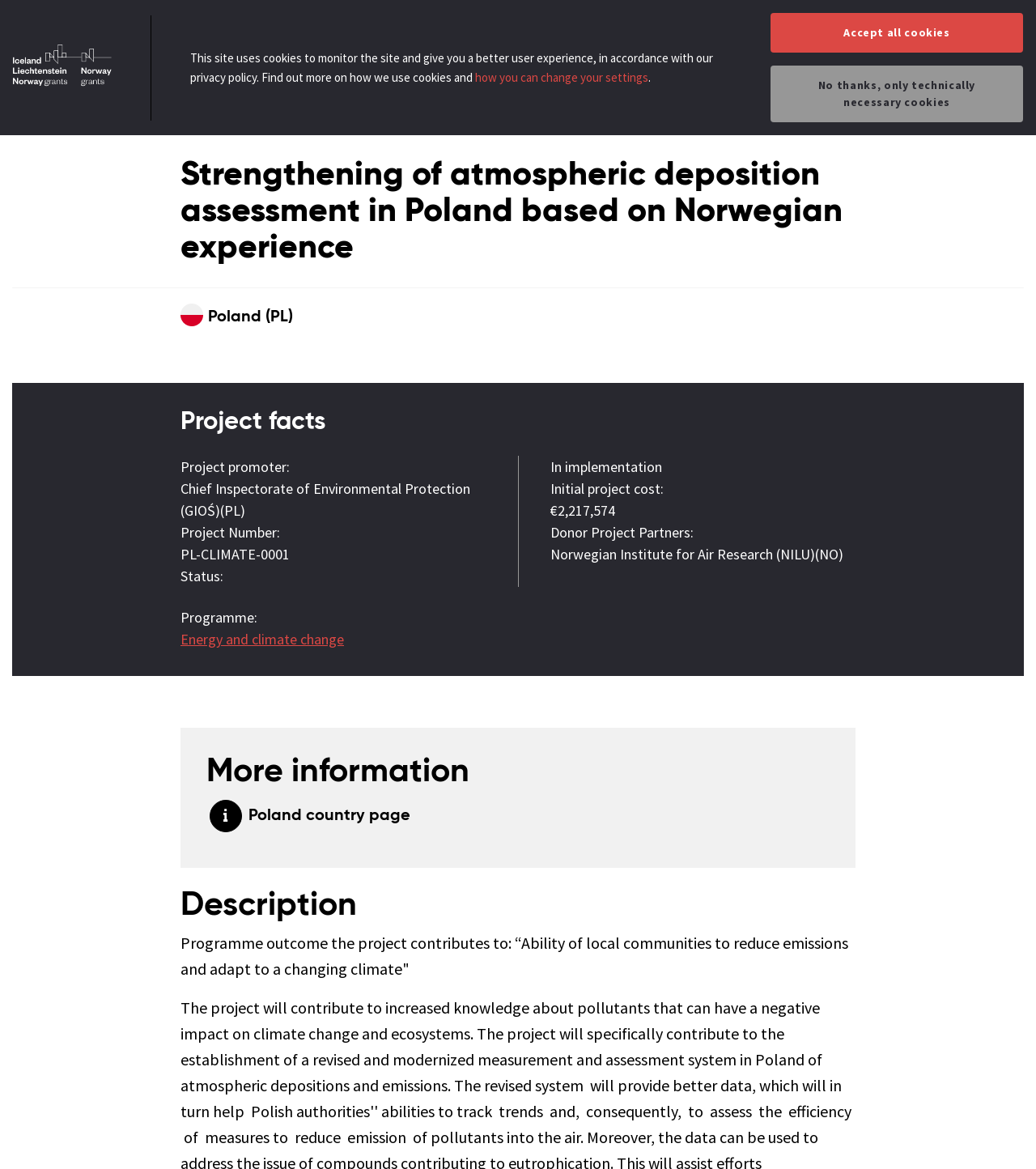Please locate the bounding box coordinates for the element that should be clicked to achieve the following instruction: "Visit Poland country page". Ensure the coordinates are given as four float numbers between 0 and 1, i.e., [left, top, right, bottom].

[0.215, 0.687, 0.801, 0.709]